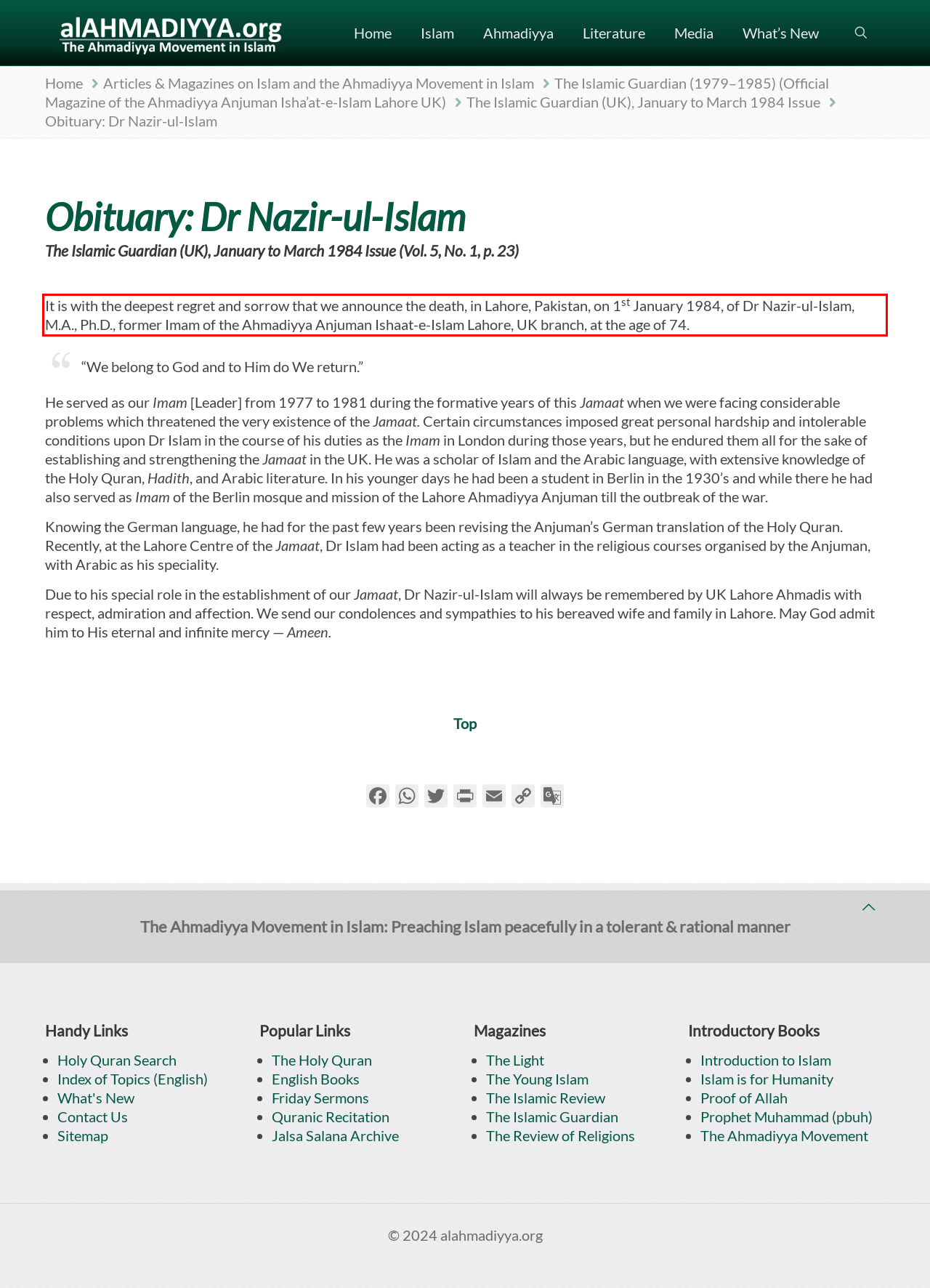Within the screenshot of the webpage, locate the red bounding box and use OCR to identify and provide the text content inside it.

It is with the deepest regret and sorrow that we announce the death, in Lahore, Pakistan, on 1st January 1984, of Dr Nazir-ul-Islam, M.A., Ph.D., former Imam of the Ahmadiyya Anjuman Ishaat-e-Islam Lahore, UK branch, at the age of 74.